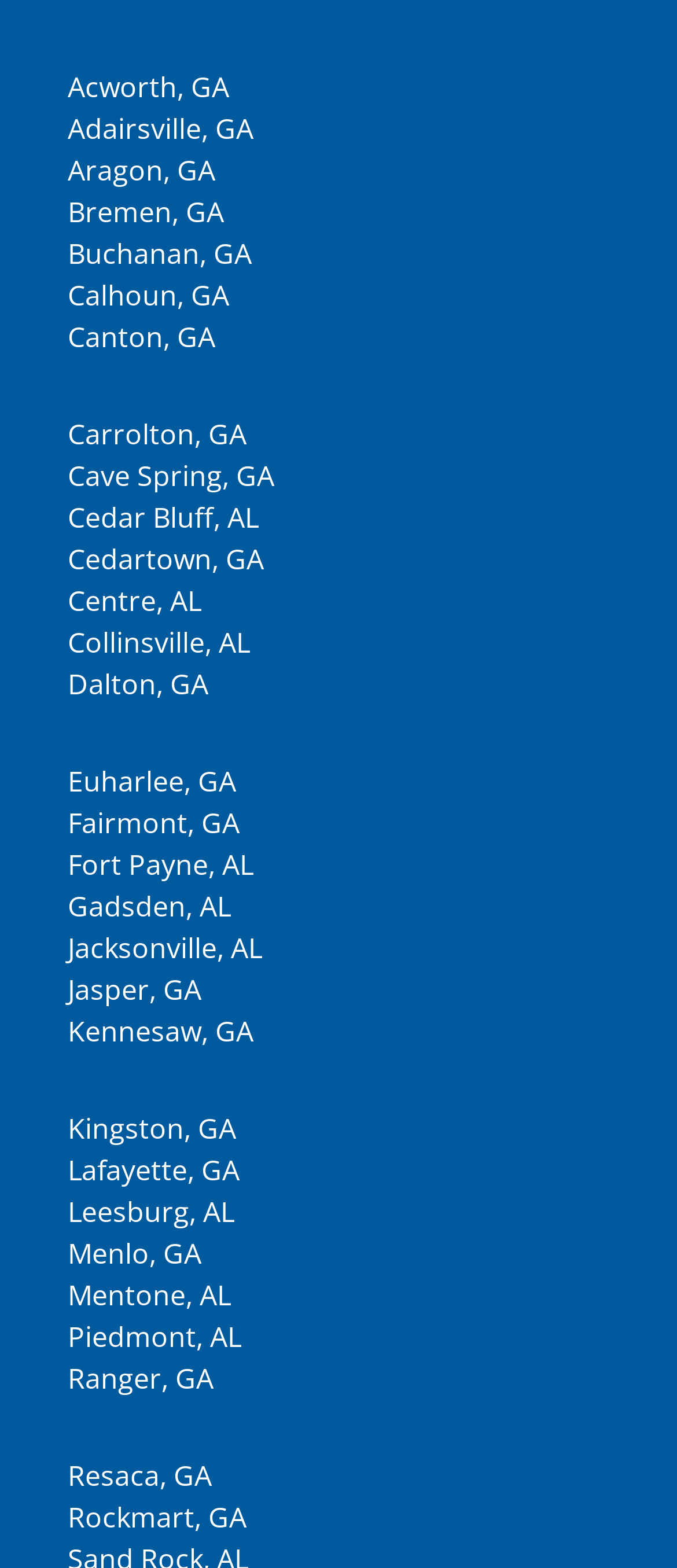Give a one-word or short phrase answer to the question: 
What is the city located below Euharlee, GA?

Fairmont, GA